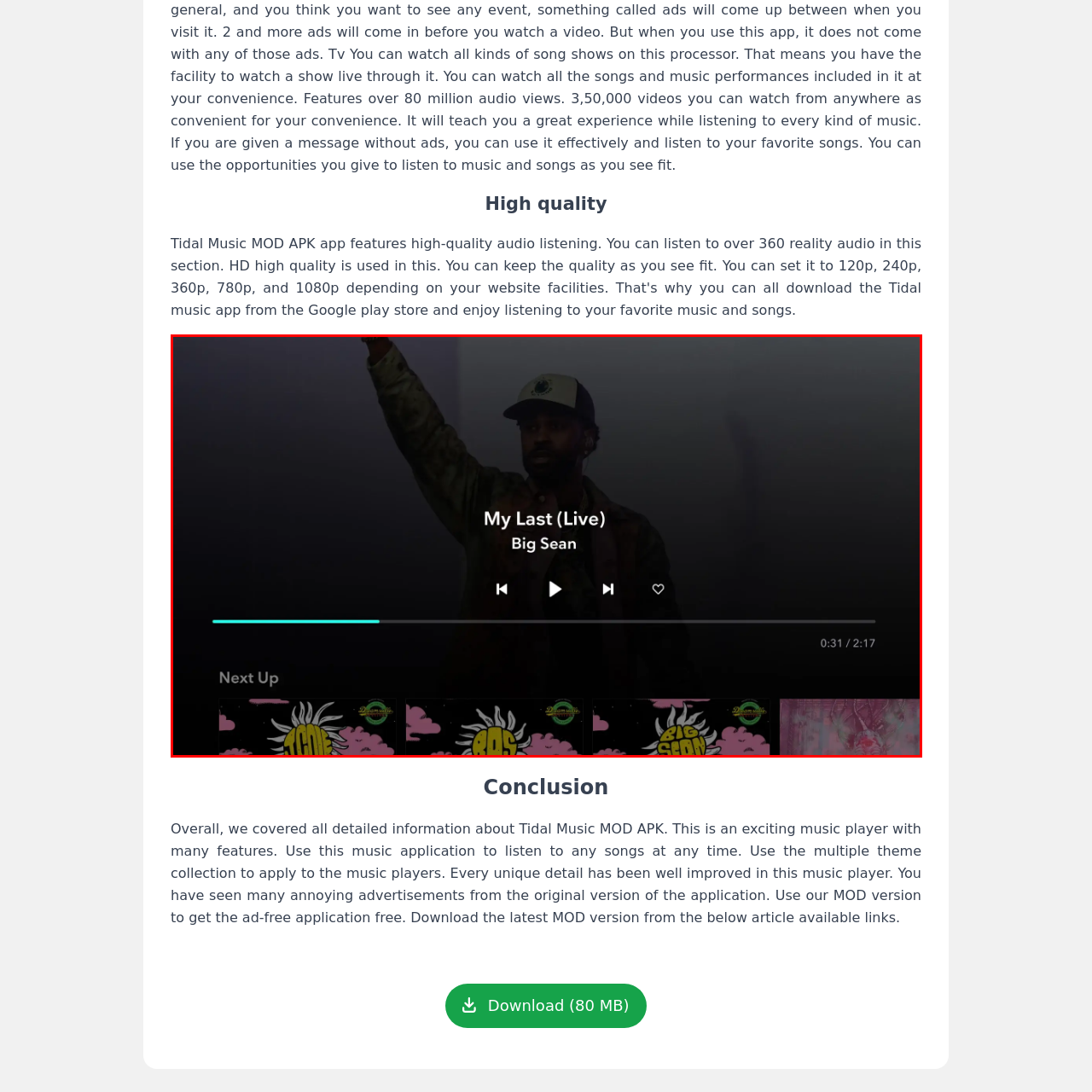How many seconds have elapsed in the song?
Take a look at the image highlighted by the red bounding box and provide a detailed answer to the question.

The elapsed time is obtained by looking at the playback status, which shows the elapsed time as 31 seconds out of a total duration of 2 minutes and 17 seconds.